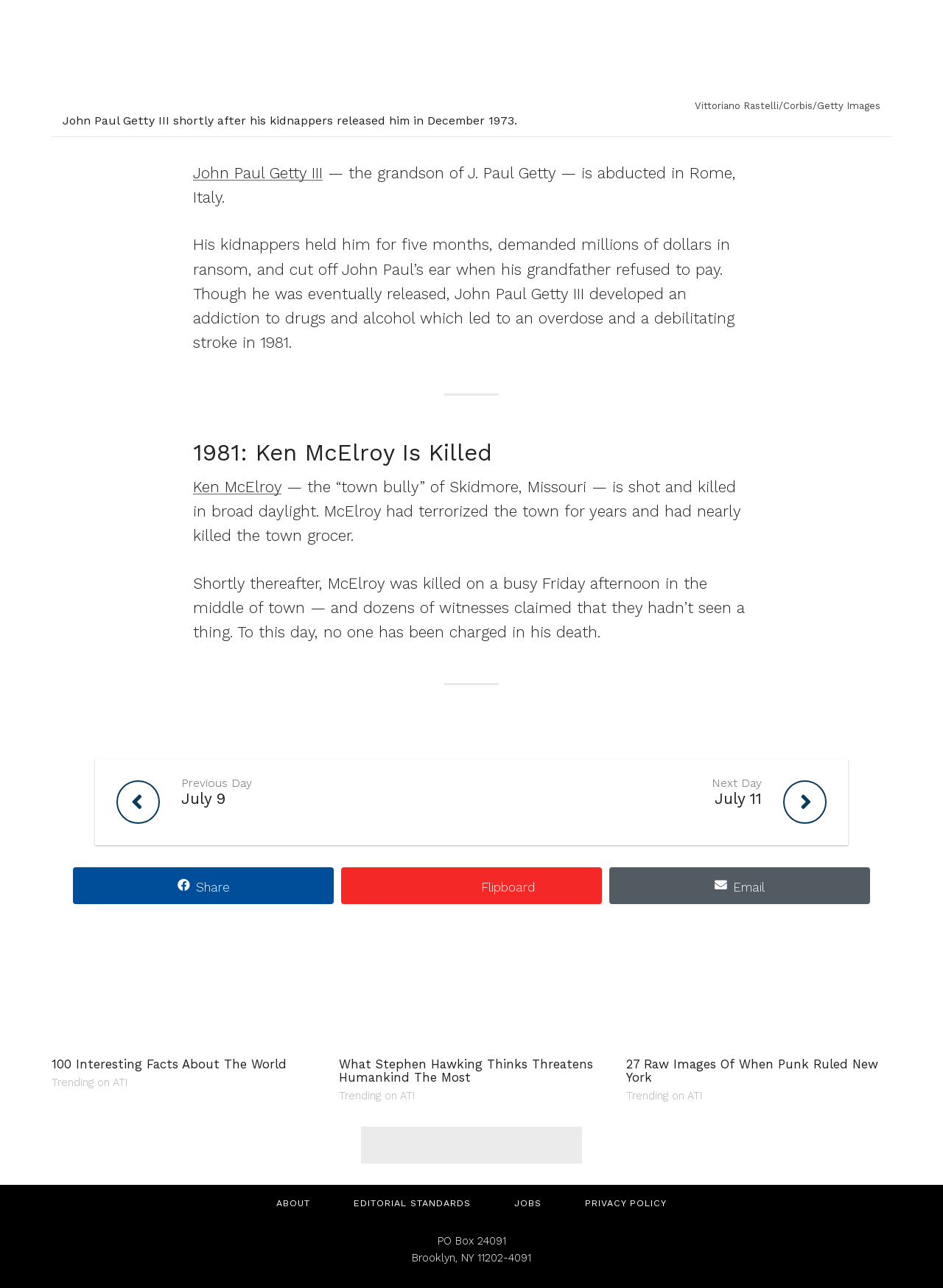Provide a single word or phrase to answer the given question: 
What is the address of the PO Box?

PO Box 24091, Brooklyn, NY 11202-4091